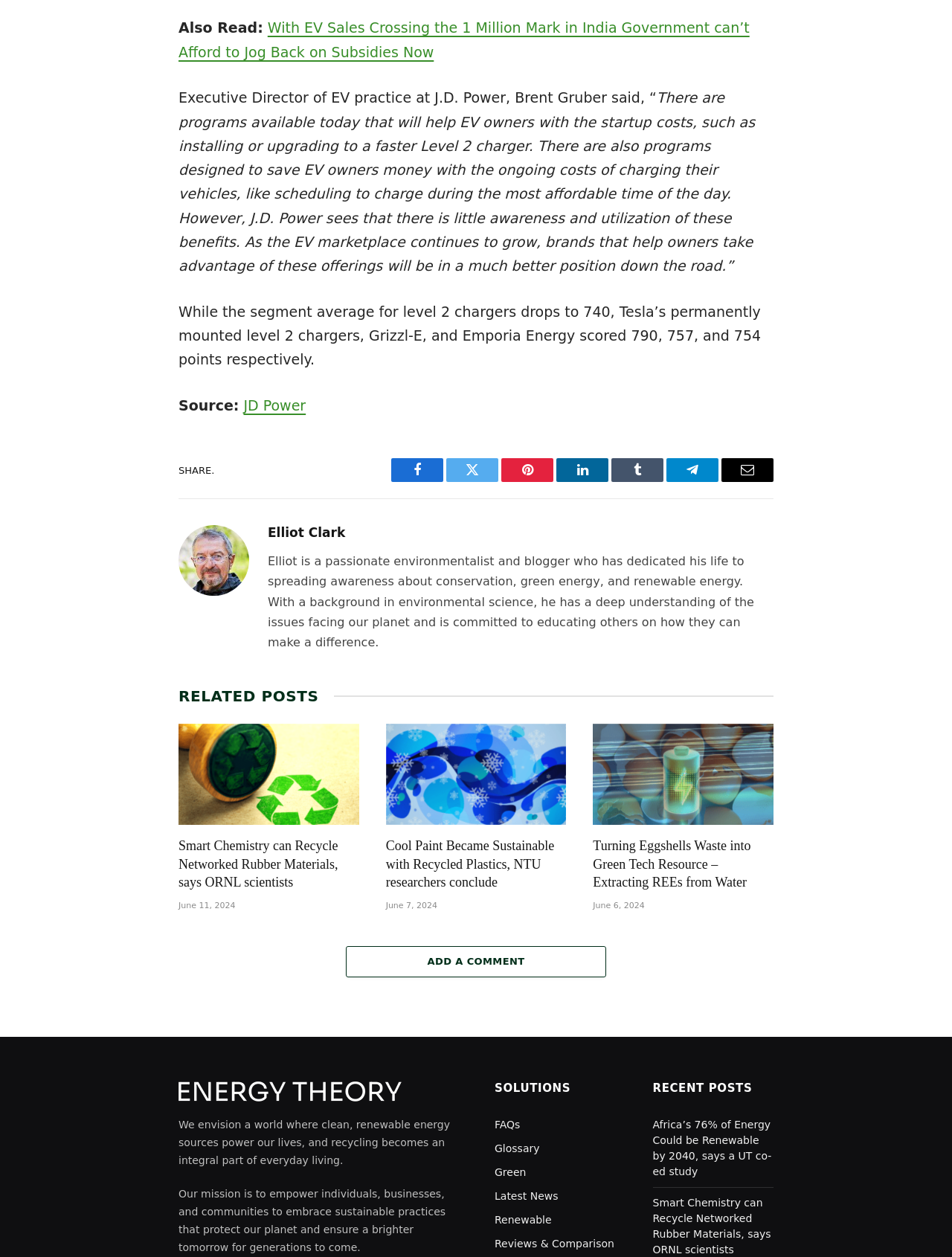What is the topic of the article?
Answer the question with a detailed explanation, including all necessary information.

The topic of the article can be inferred from the text content, specifically the sentence 'With EV Sales Crossing the 1 Million Mark in India Government can’t Afford to Jog Back on Subsidies Now', which suggests that the article is discussing electric vehicle sales in India.